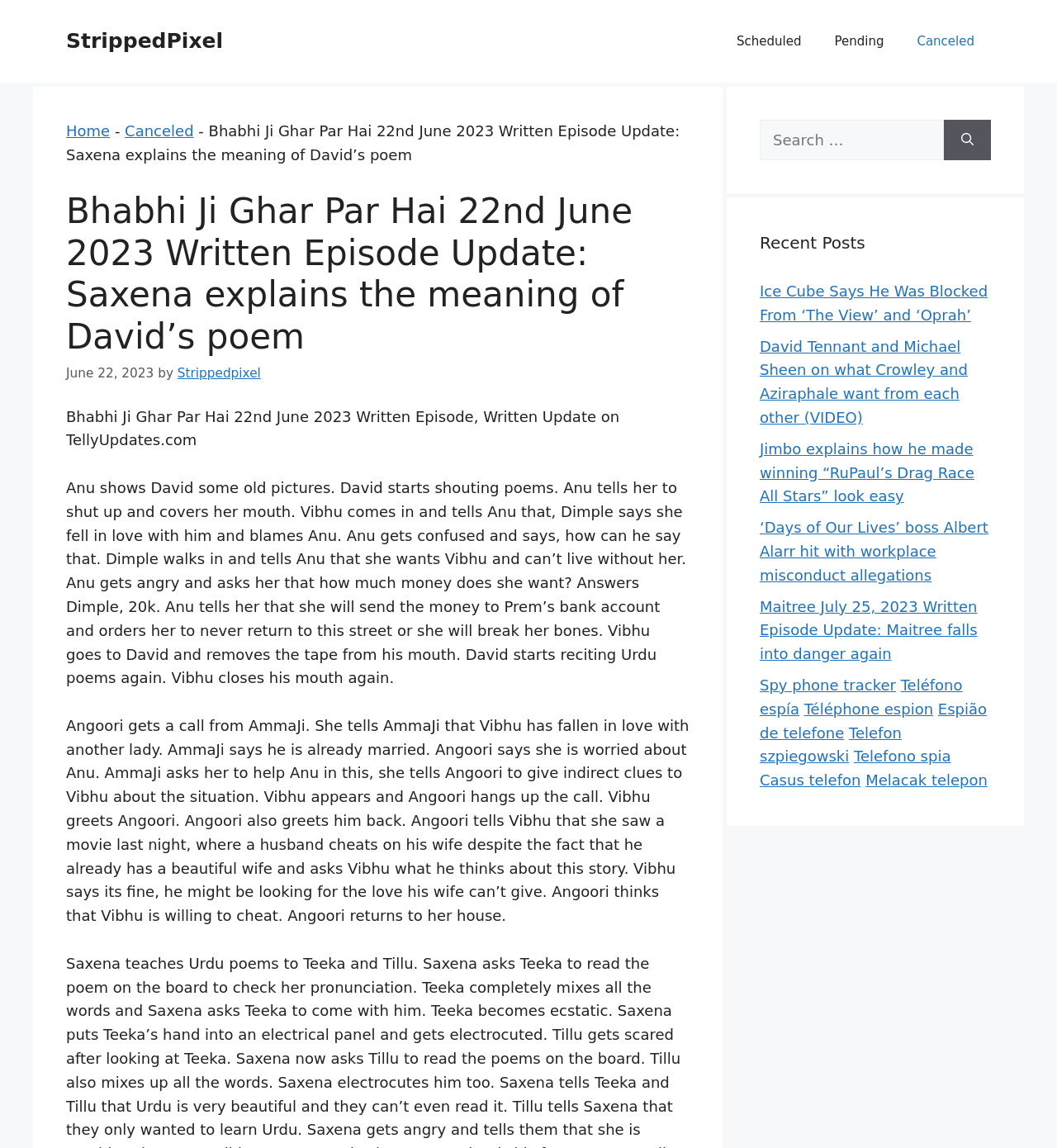Please identify and generate the text content of the webpage's main heading.

Bhabhi Ji Ghar Par Hai 22nd June 2023 Written Episode Update: Saxena explains the meaning of David’s poem